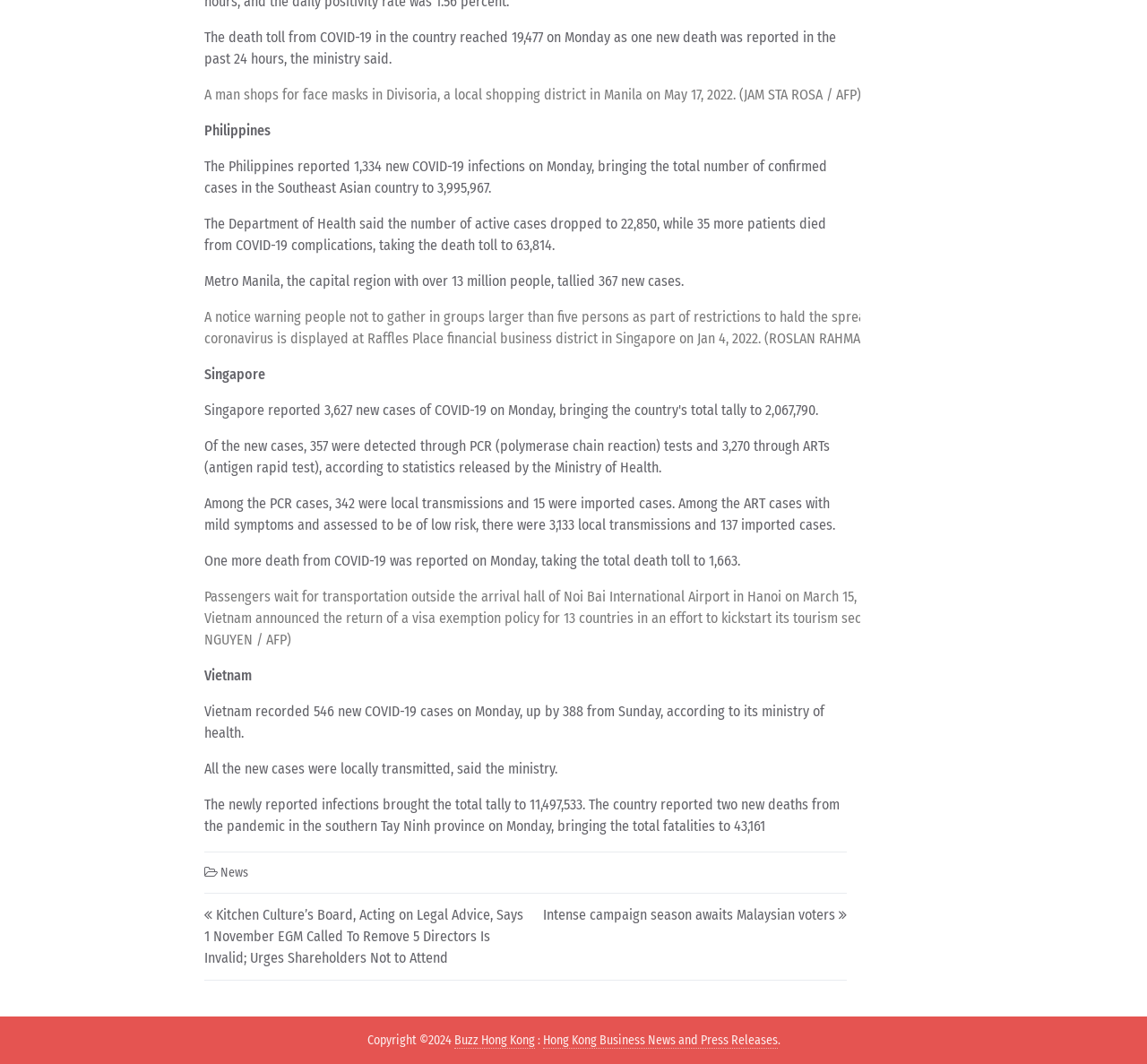How many new COVID-19 cases were reported in Metro Manila?
Look at the webpage screenshot and answer the question with a detailed explanation.

I found this information in the StaticText element with the text 'Metro Manila, the capital region with over 13 million people, tallied 367 new cases.'